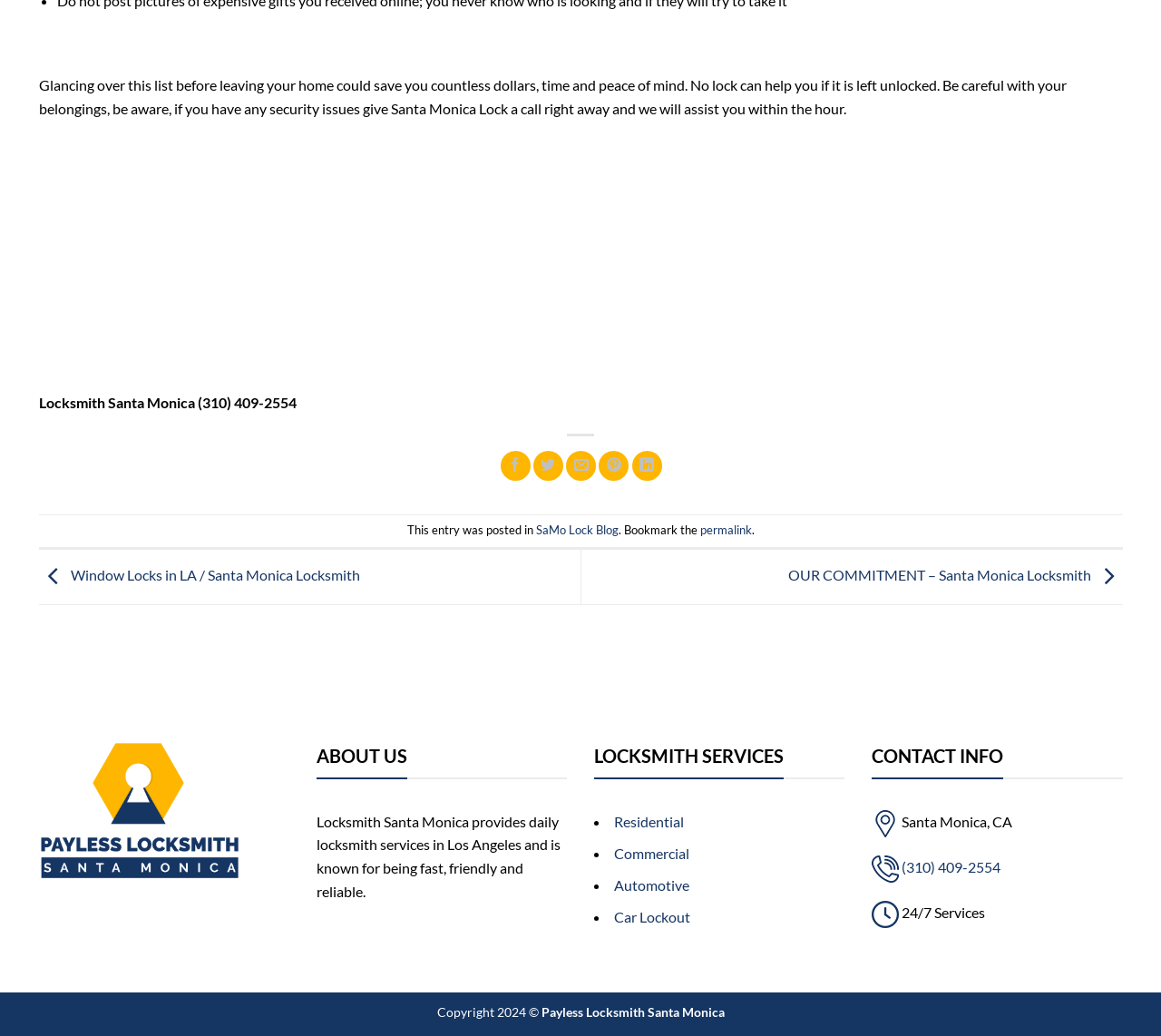Give a succinct answer to this question in a single word or phrase: 
What is the phone number of Santa Monica Lock?

(310) 409-2554